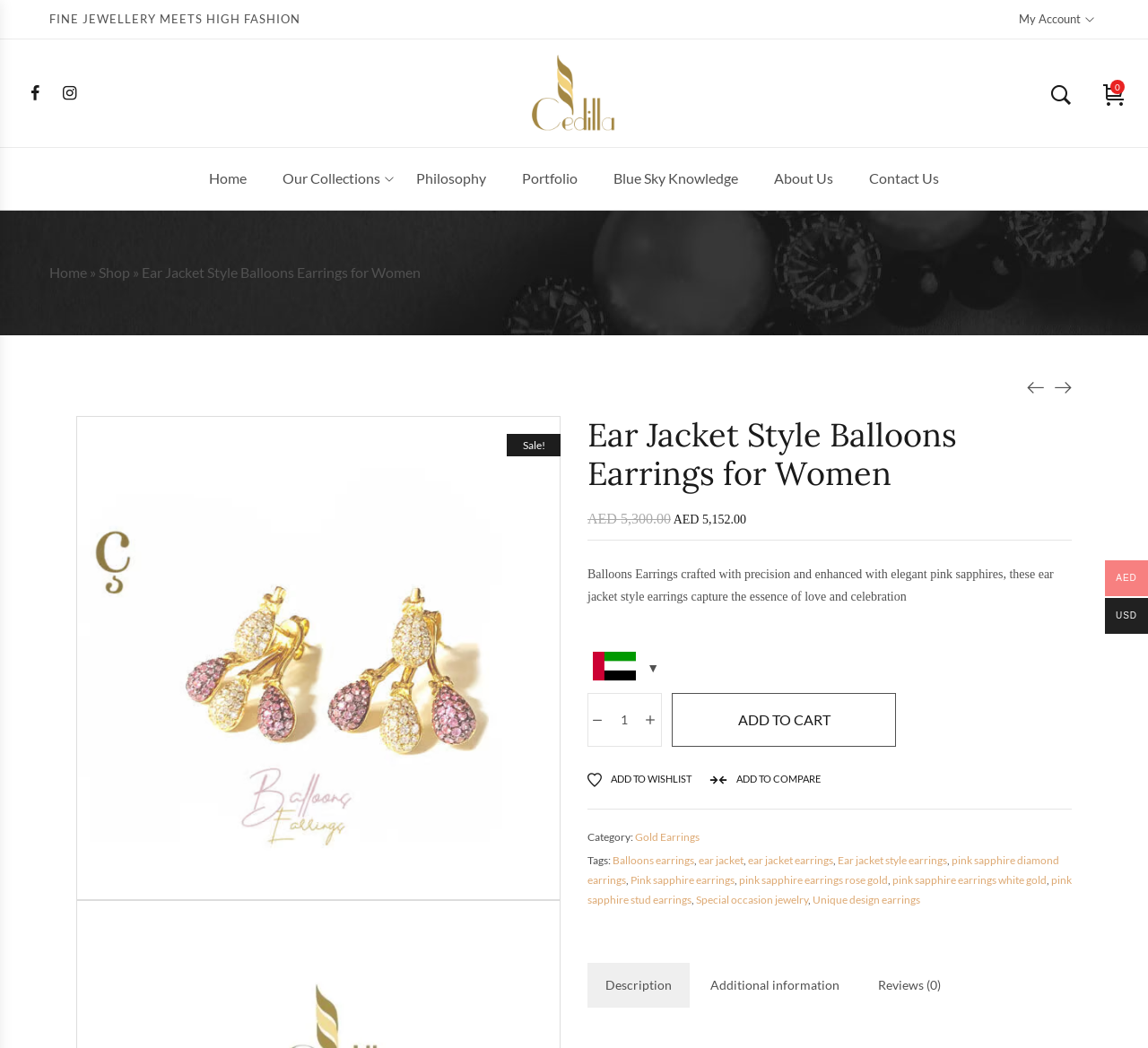Please identify the coordinates of the bounding box that should be clicked to fulfill this instruction: "Go to the 'Home' page".

[0.166, 0.141, 0.23, 0.201]